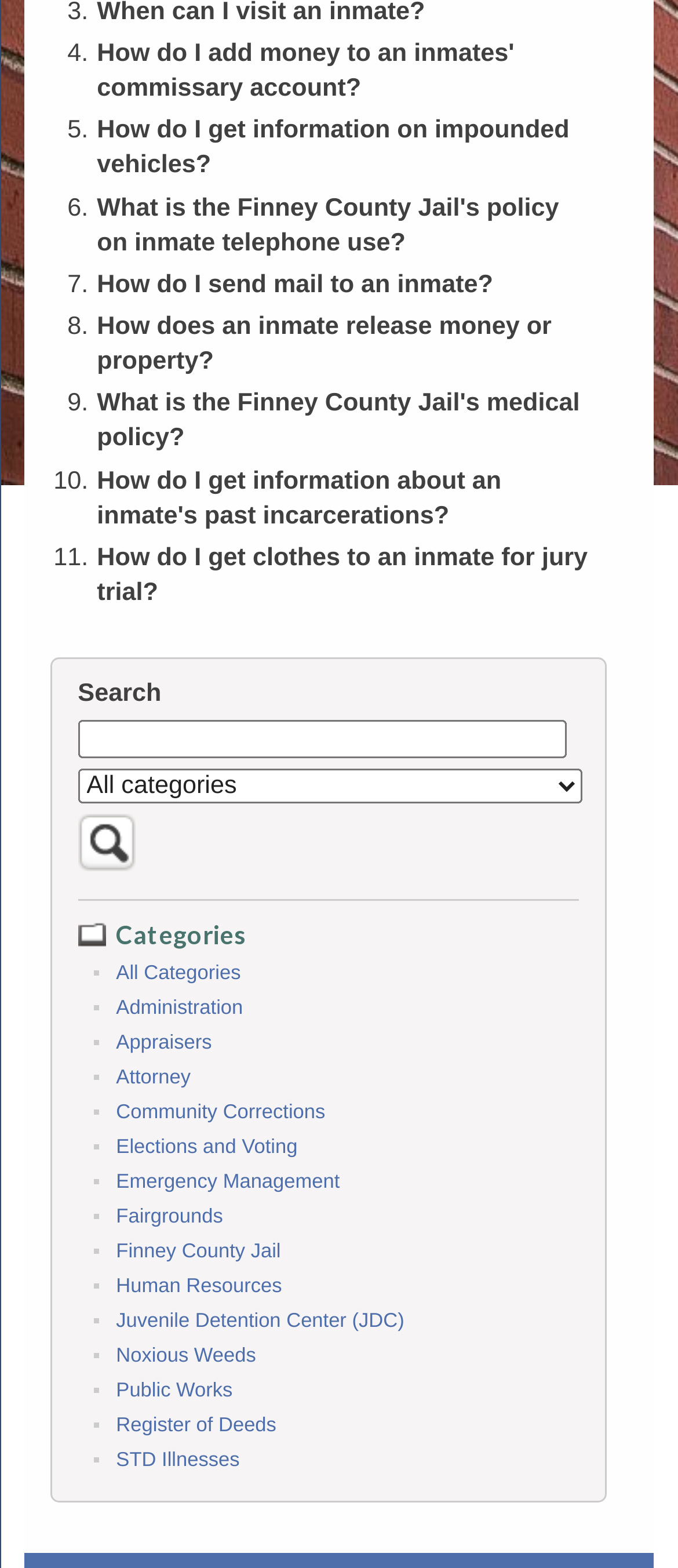Determine the bounding box coordinates of the element's region needed to click to follow the instruction: "Click on Search". Provide these coordinates as four float numbers between 0 and 1, formatted as [left, top, right, bottom].

[0.115, 0.543, 0.199, 0.561]